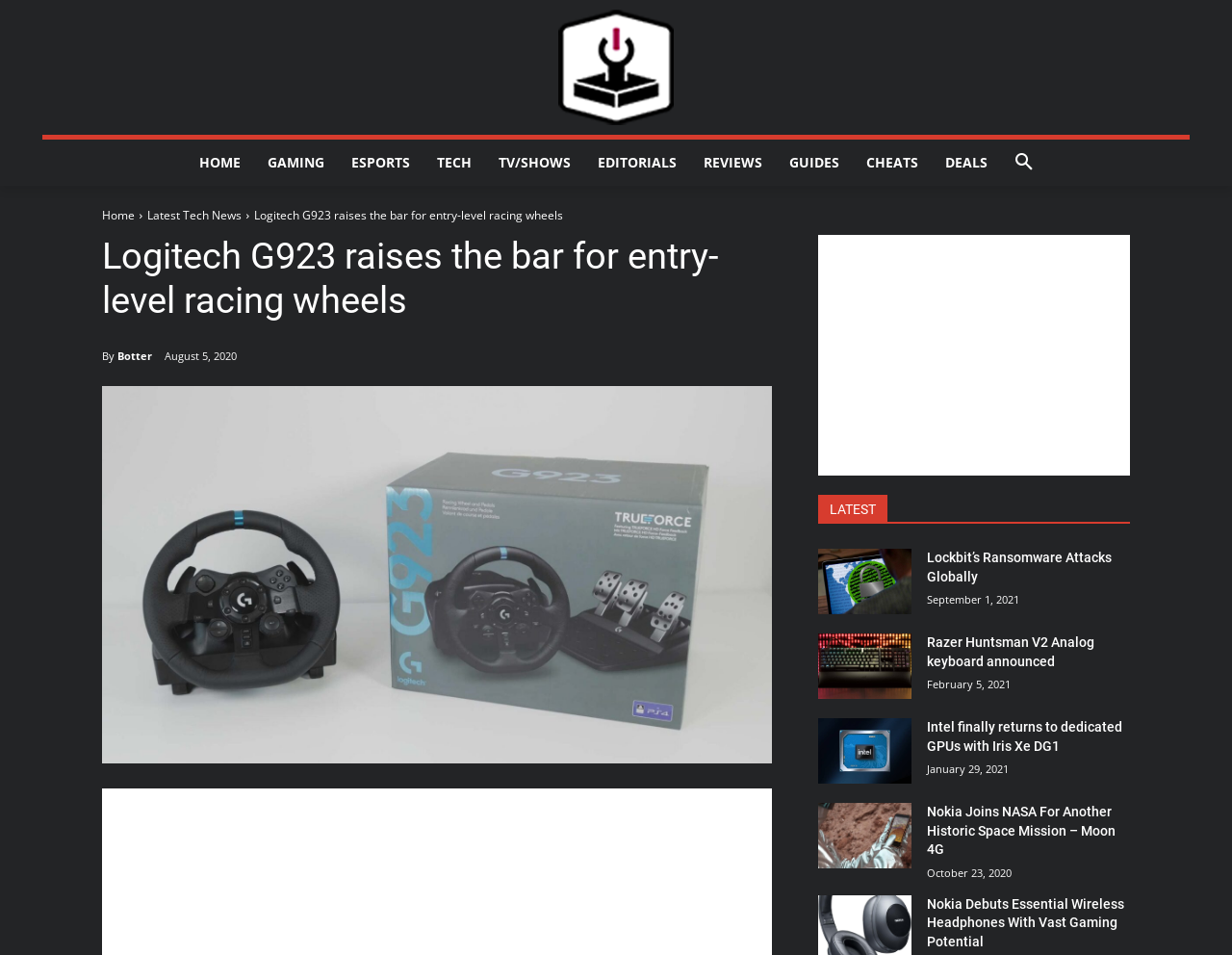Determine the bounding box coordinates of the element that should be clicked to execute the following command: "Search for something".

[0.812, 0.146, 0.85, 0.195]